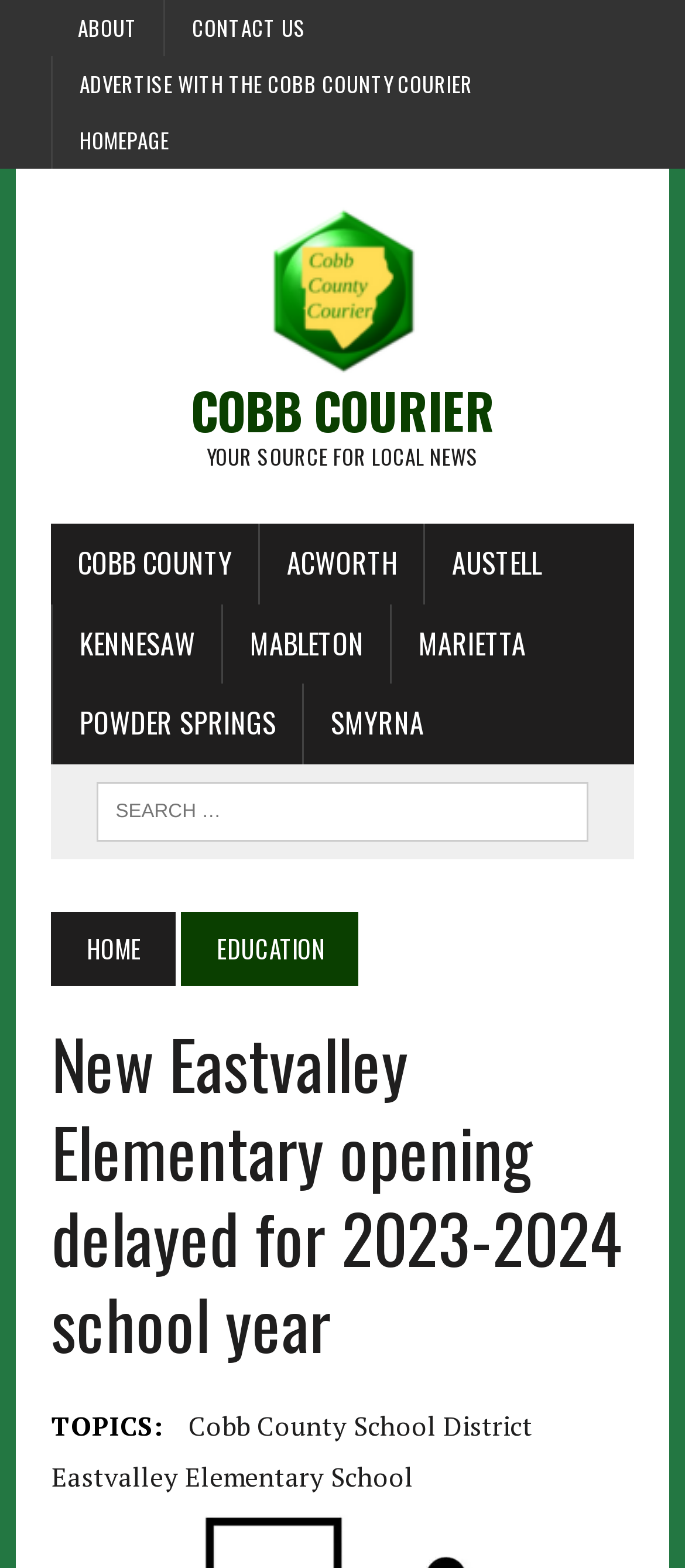What is the name of the school mentioned in the article?
Based on the image, answer the question with as much detail as possible.

I found the answer by looking at the heading of the article, which mentions 'New Eastvalley Elementary opening delayed for 2023-2024 school year'. This indicates that the article is about Eastvalley Elementary School.